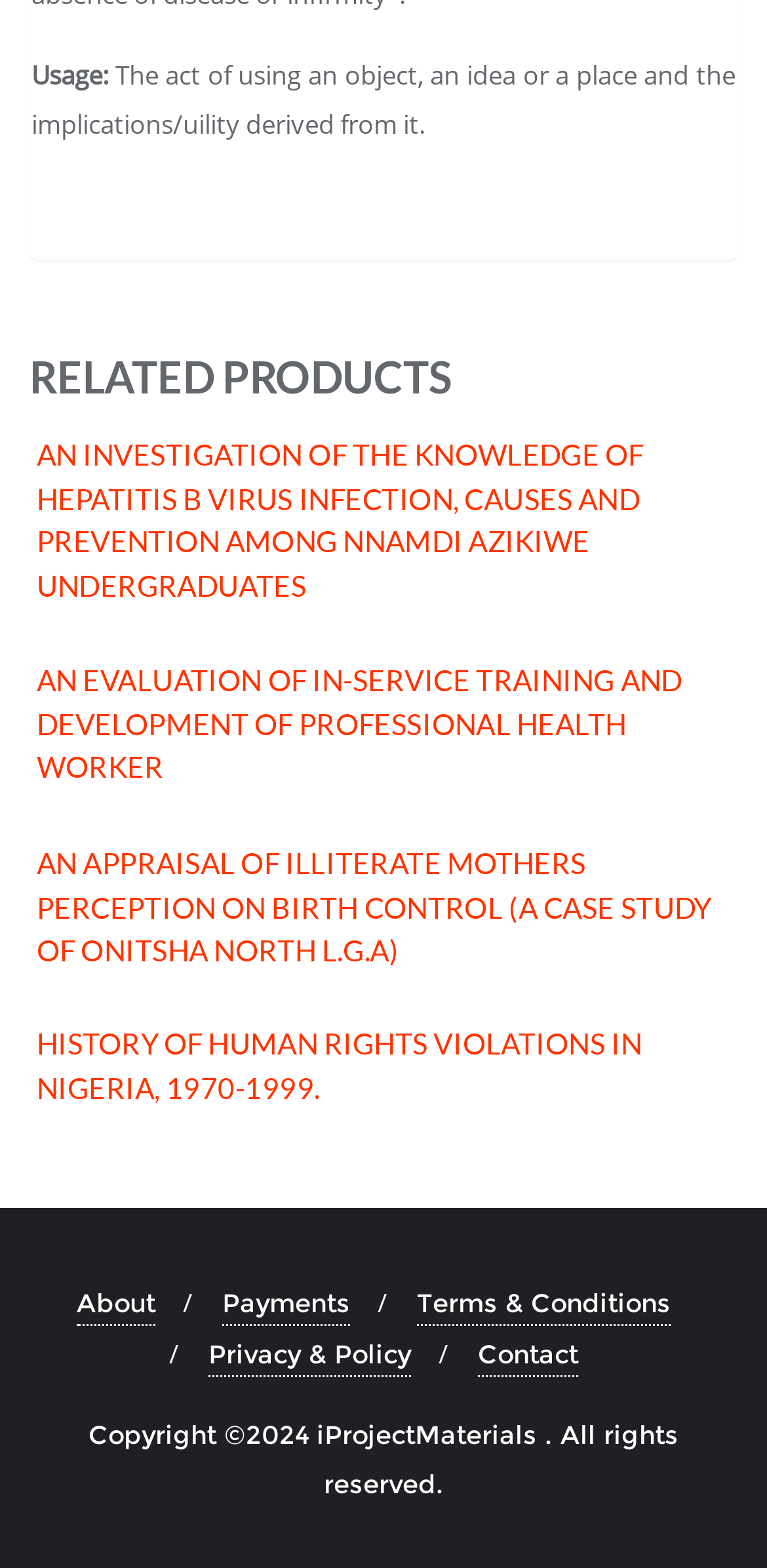Please identify the bounding box coordinates of the element's region that should be clicked to execute the following instruction: "Check terms and conditions". The bounding box coordinates must be four float numbers between 0 and 1, i.e., [left, top, right, bottom].

[0.544, 0.817, 0.874, 0.846]